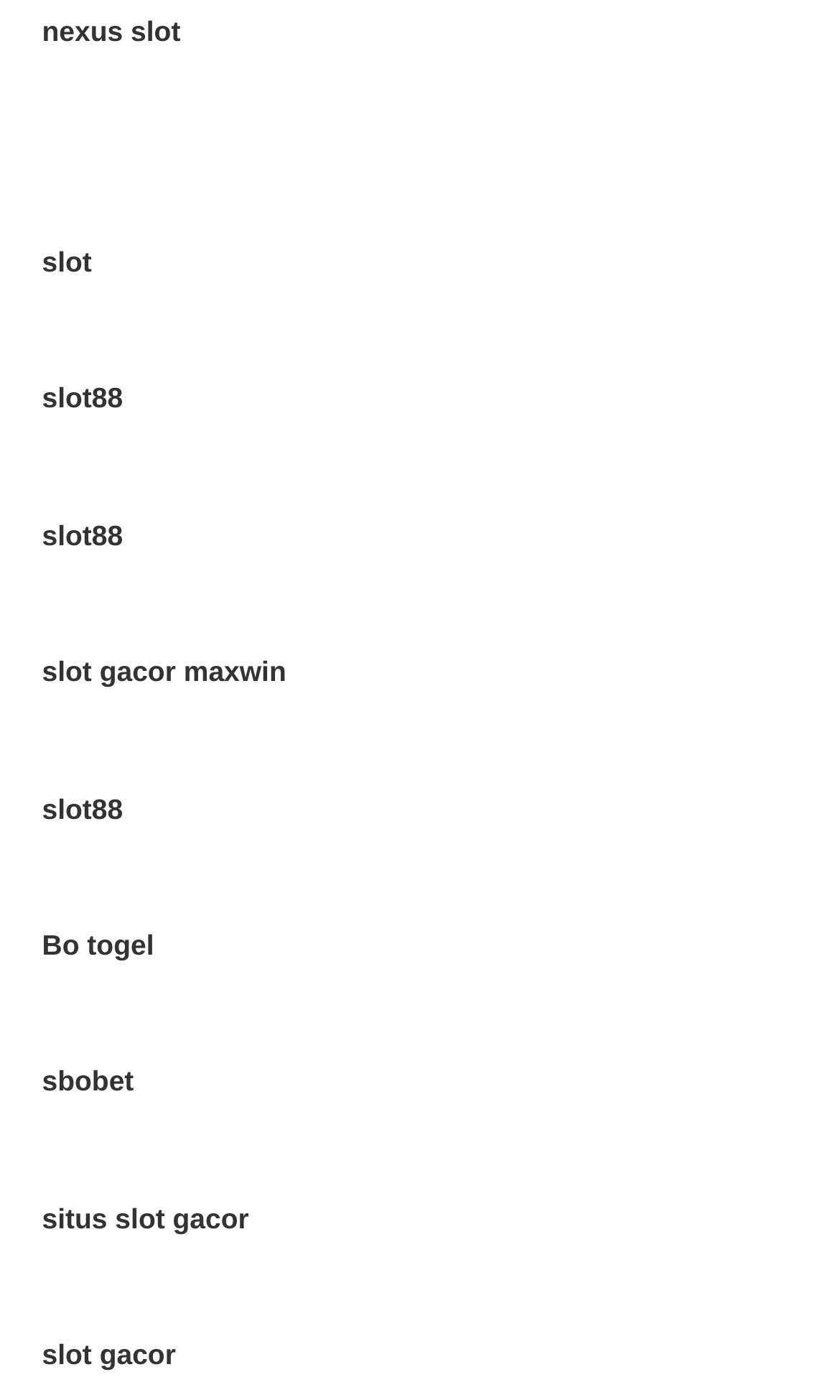What is the first link on the webpage?
Answer with a single word or phrase by referring to the visual content.

nexus slot